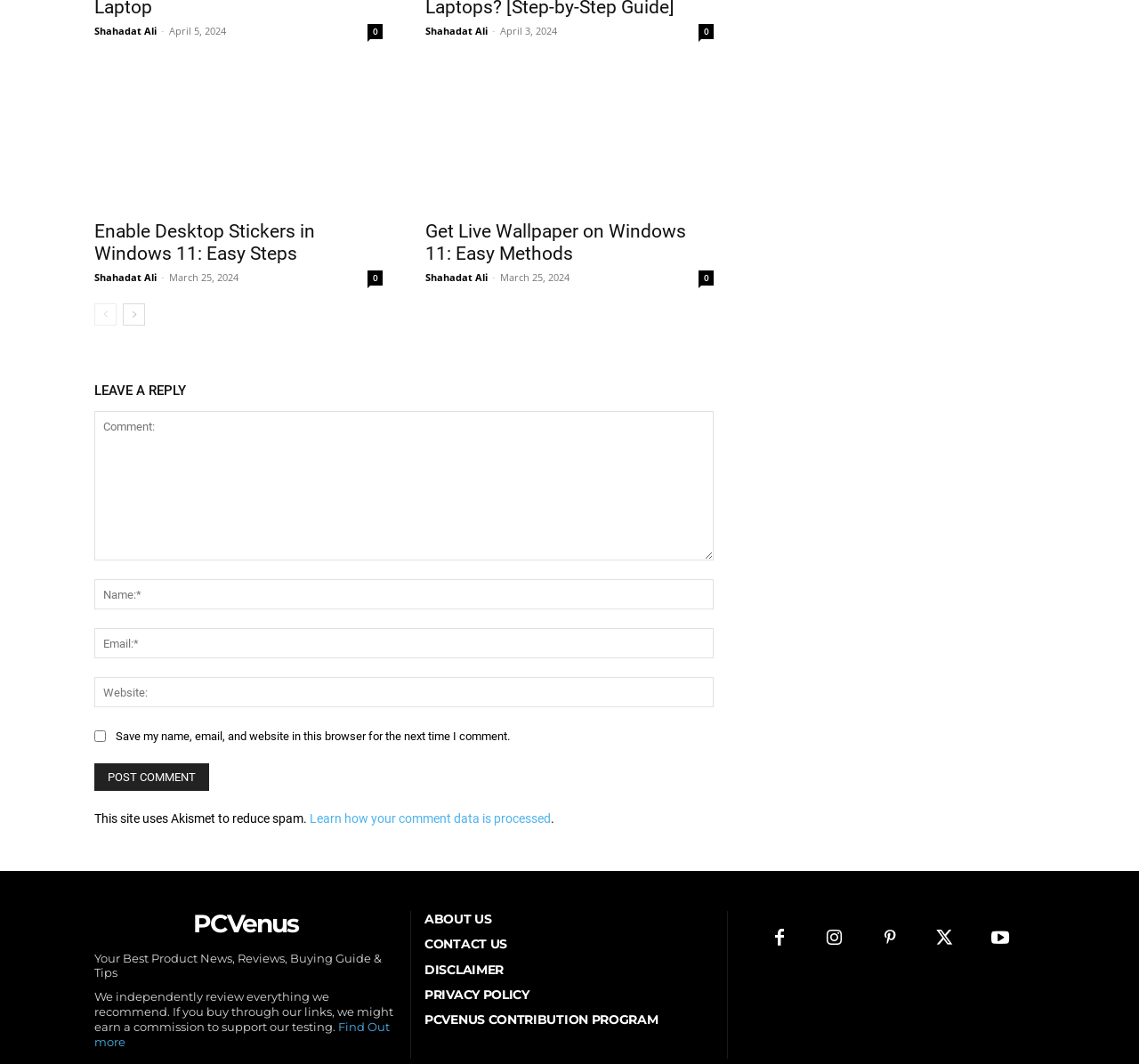Respond to the question below with a single word or phrase:
What is the purpose of the checkbox 'Save my name, email, and website in this browser for the next time I comment'?

To save user data for future comments